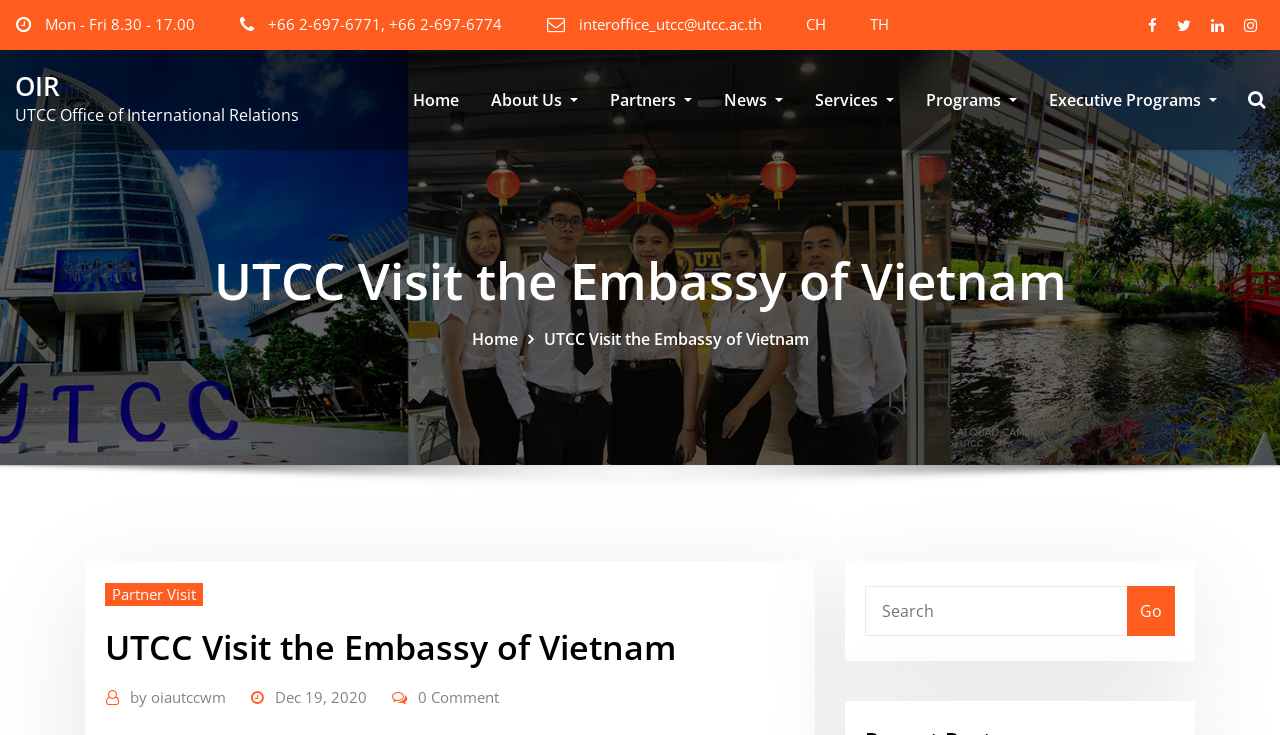From the image, can you give a detailed response to the question below:
What is the email address of UTCC Office of International Relations?

The email address of UTCC Office of International Relations can be found on the top of the webpage, where it is written 'interoffice_utcc@utcc.ac.th' as a link.